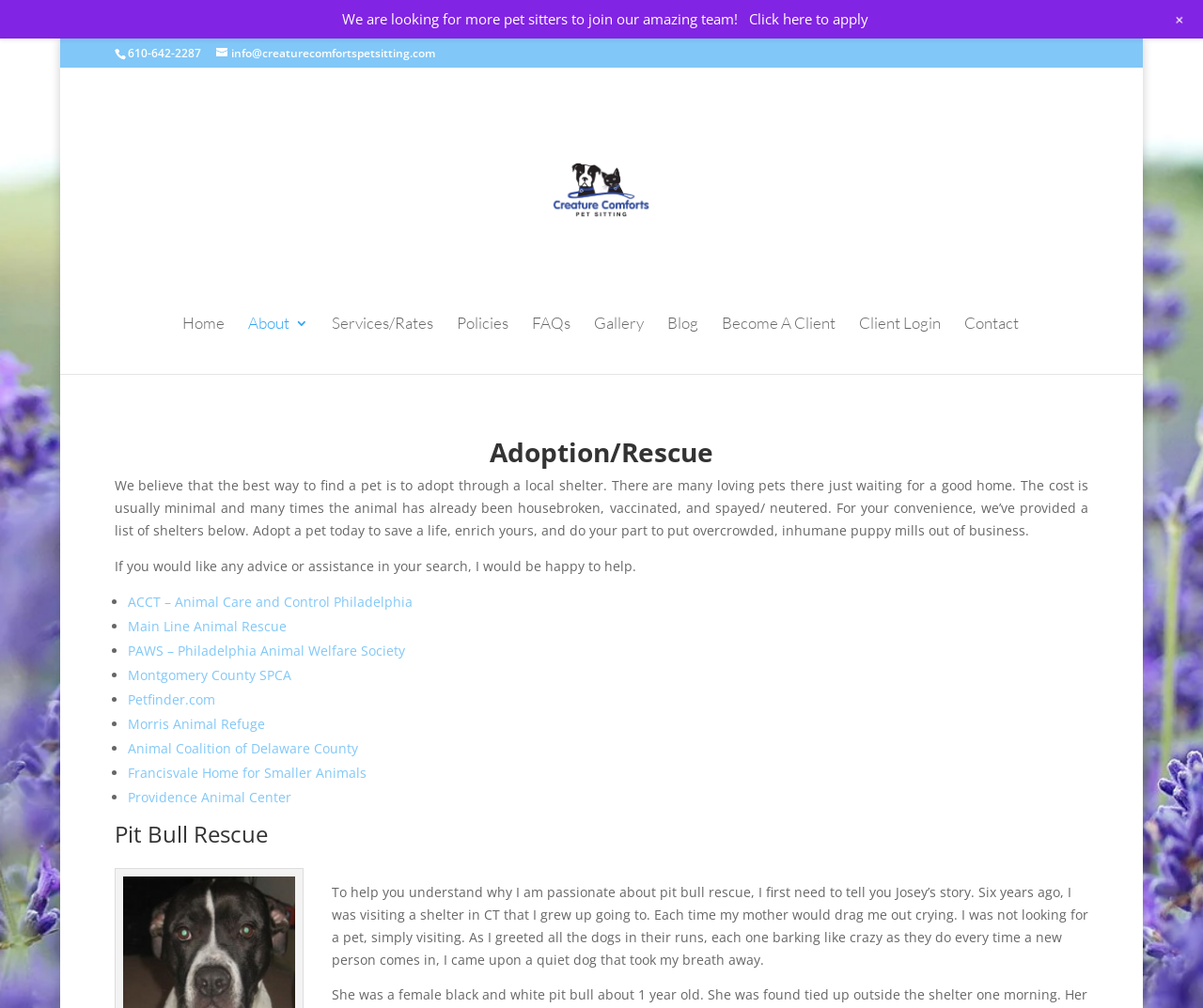Utilize the information from the image to answer the question in detail:
What is the purpose of the webpage?

Based on the content of the webpage, I understand that the purpose of the webpage is related to adoption and rescue of pets, which is also reflected in the heading 'Adoption/Rescue' with bounding box coordinates [0.095, 0.435, 0.905, 0.471]. The webpage provides information and resources for people who want to adopt pets from local shelters.